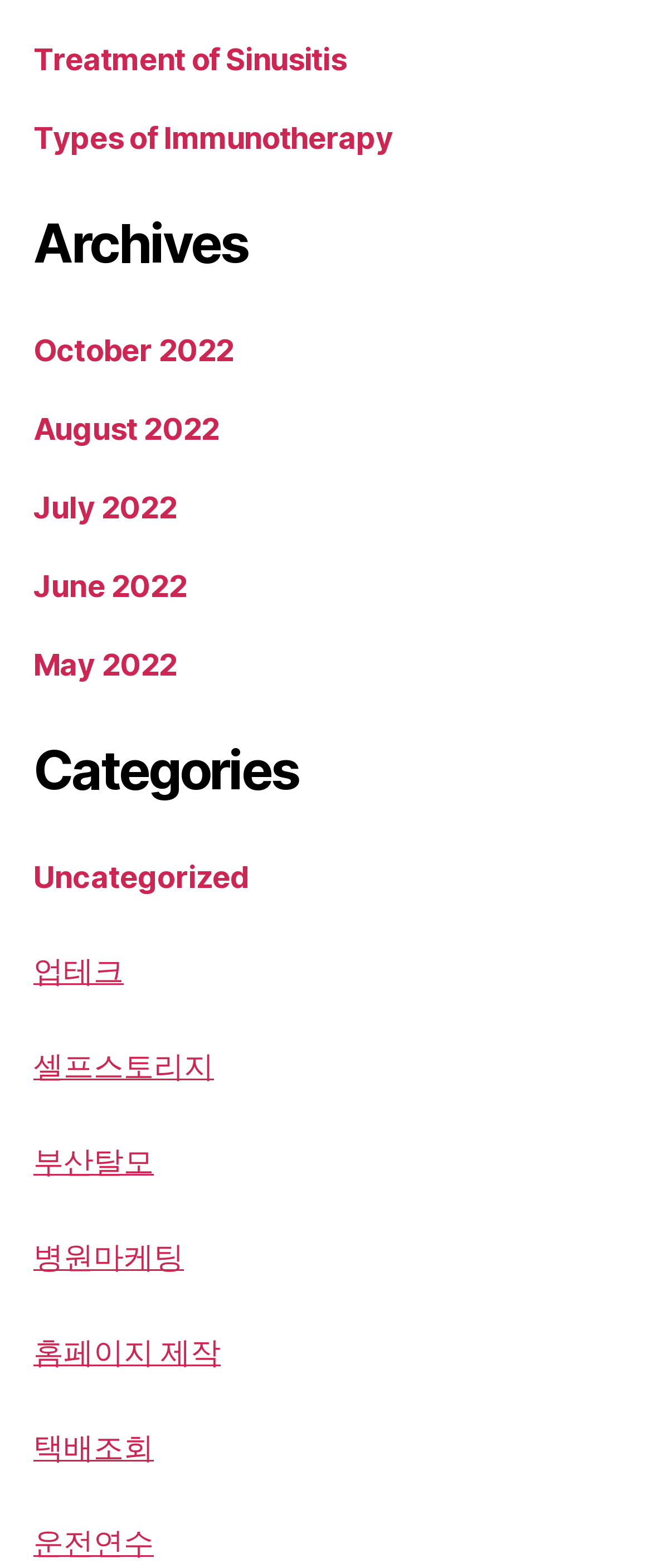Using the element description 병원마케팅, predict the bounding box coordinates for the UI element. Provide the coordinates in (top-left x, top-left y, bottom-right x, bottom-right y) format with values ranging from 0 to 1.

[0.051, 0.79, 0.282, 0.814]